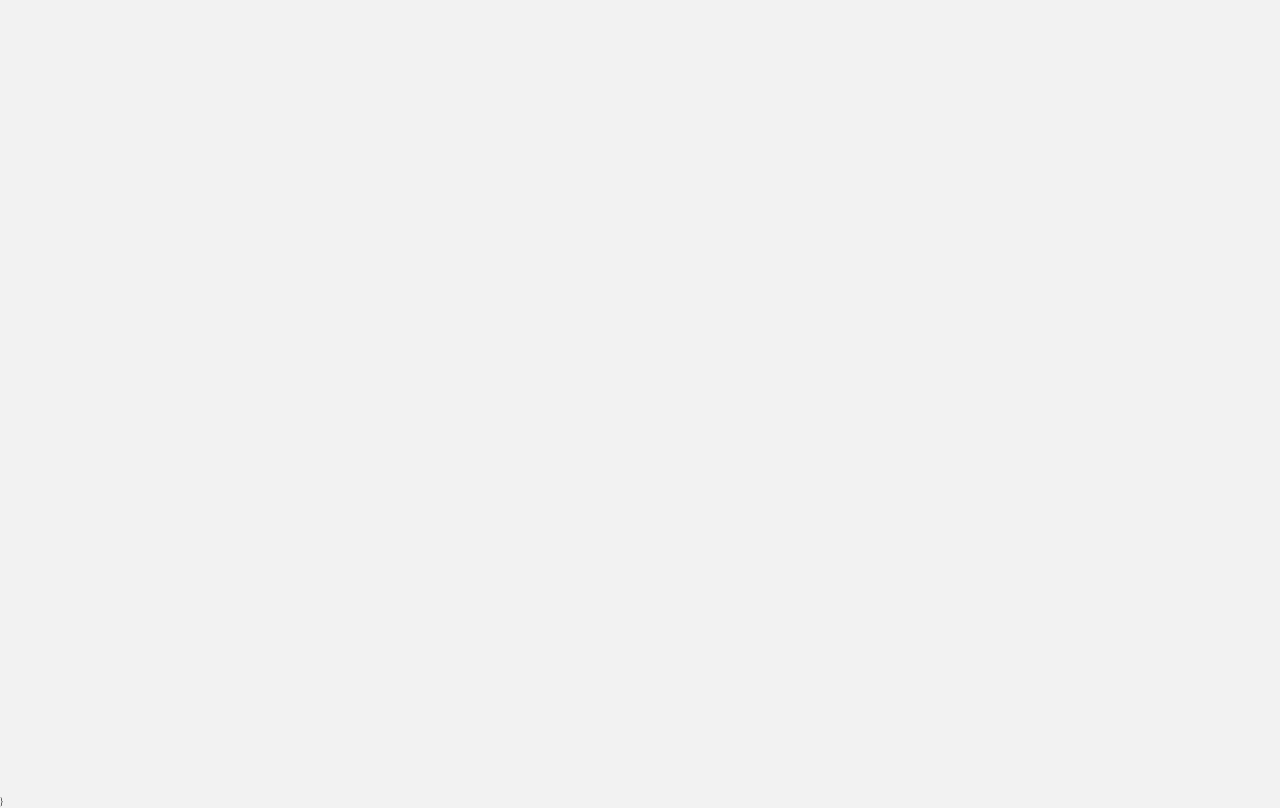What is the language of the 'BOOK RELEASES' section?
Using the details shown in the screenshot, provide a comprehensive answer to the question.

The 'BOOK RELEASES' section does not provide any information about the language of the books. It only serves as a navigation link to another page or section.